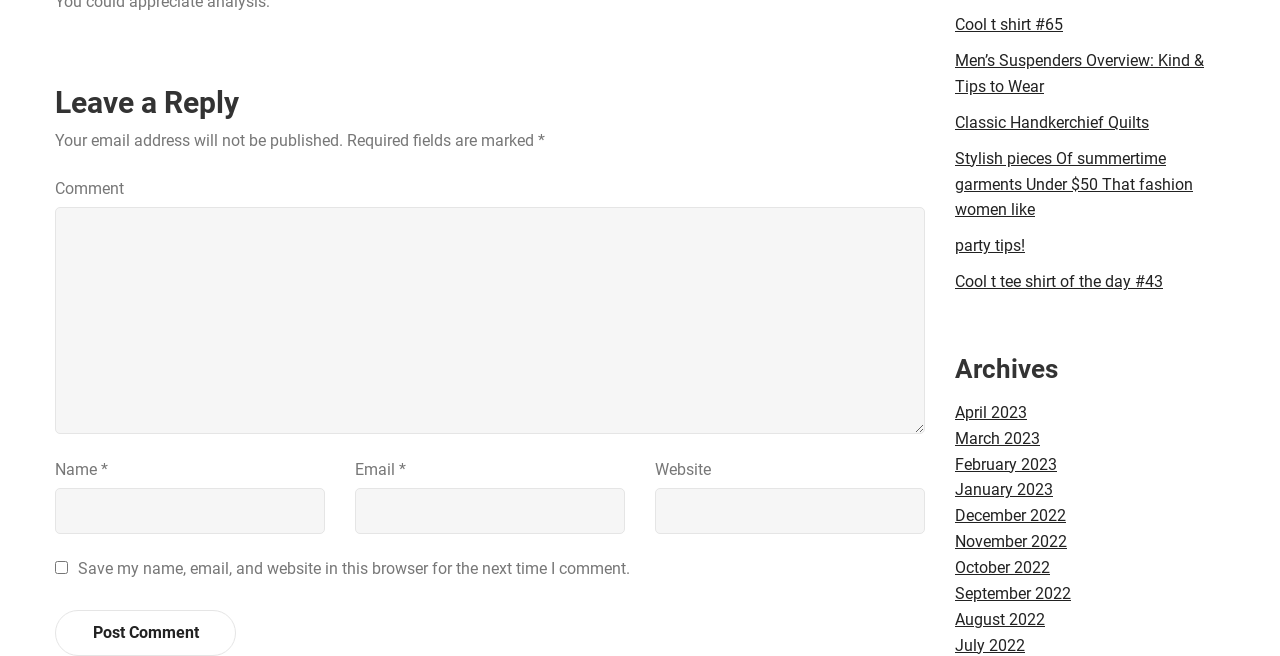Determine the bounding box coordinates in the format (top-left x, top-left y, bottom-right x, bottom-right y). Ensure all values are floating point numbers between 0 and 1. Identify the bounding box of the UI element described by: parent_node: Email * aria-describedby="email-notes" name="email"

[0.277, 0.743, 0.488, 0.813]